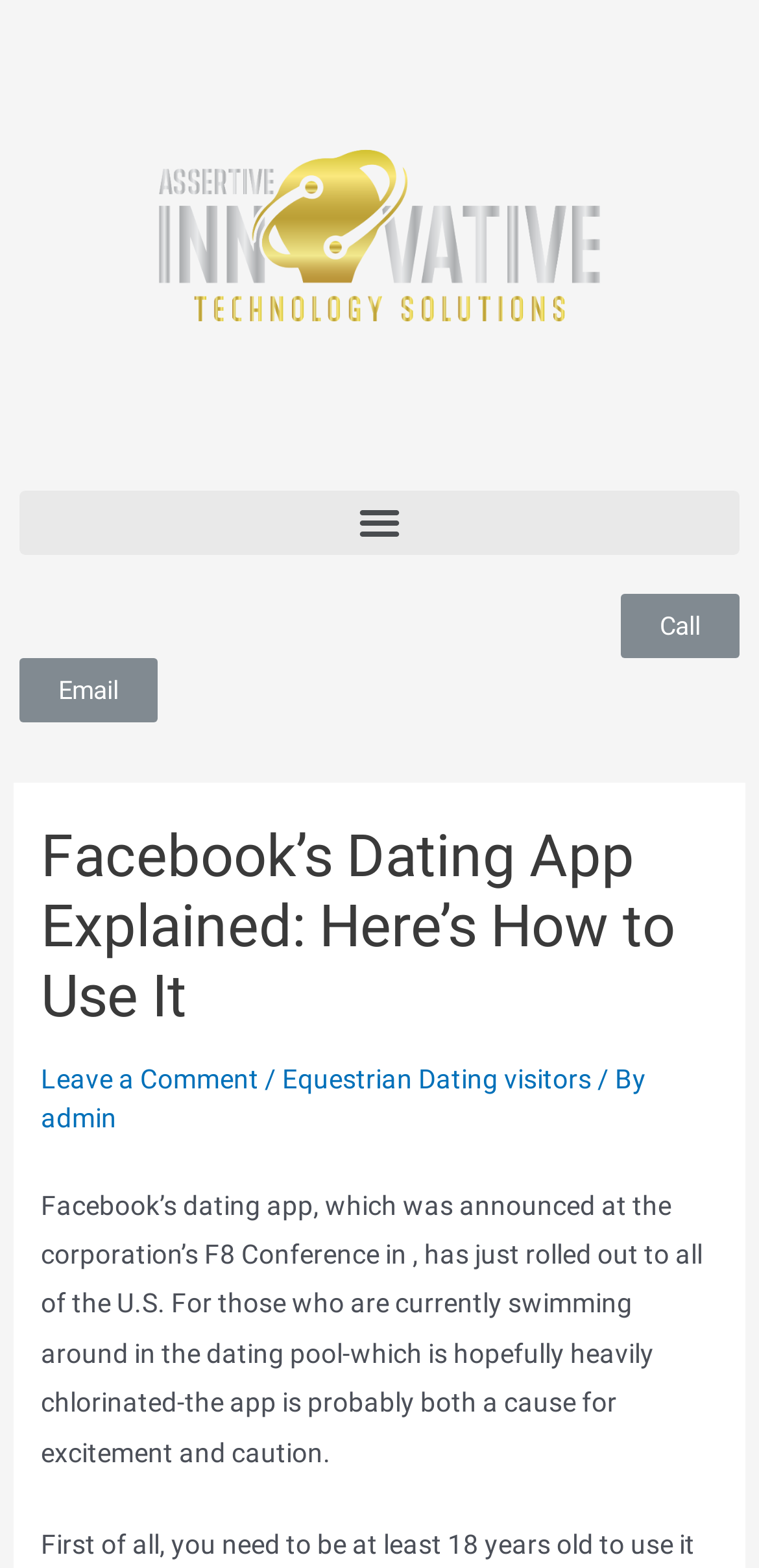Determine and generate the text content of the webpage's headline.

Facebook’s Dating App Explained: Here’s How to Use It